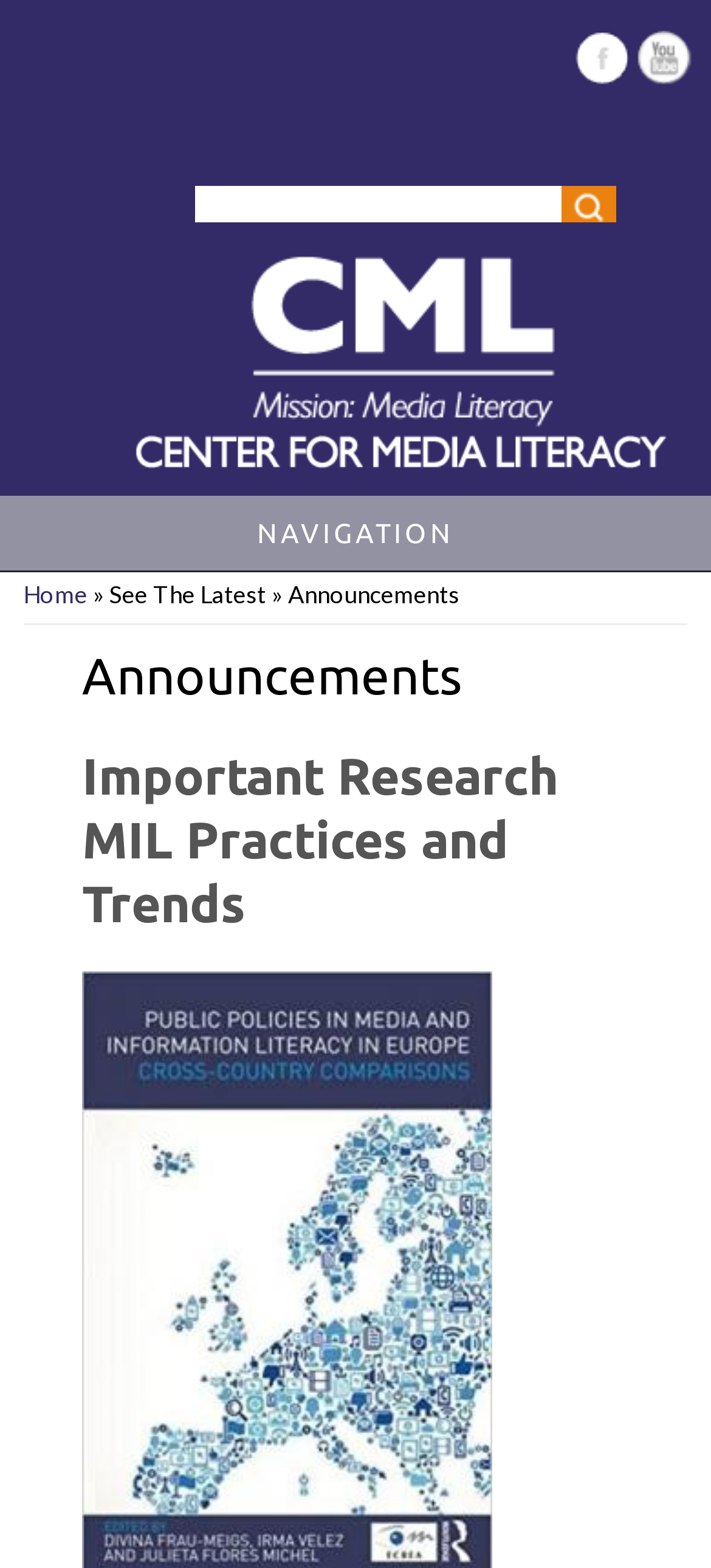Give a concise answer of one word or phrase to the question: 
What is the current page of the announcements section?

Page 8